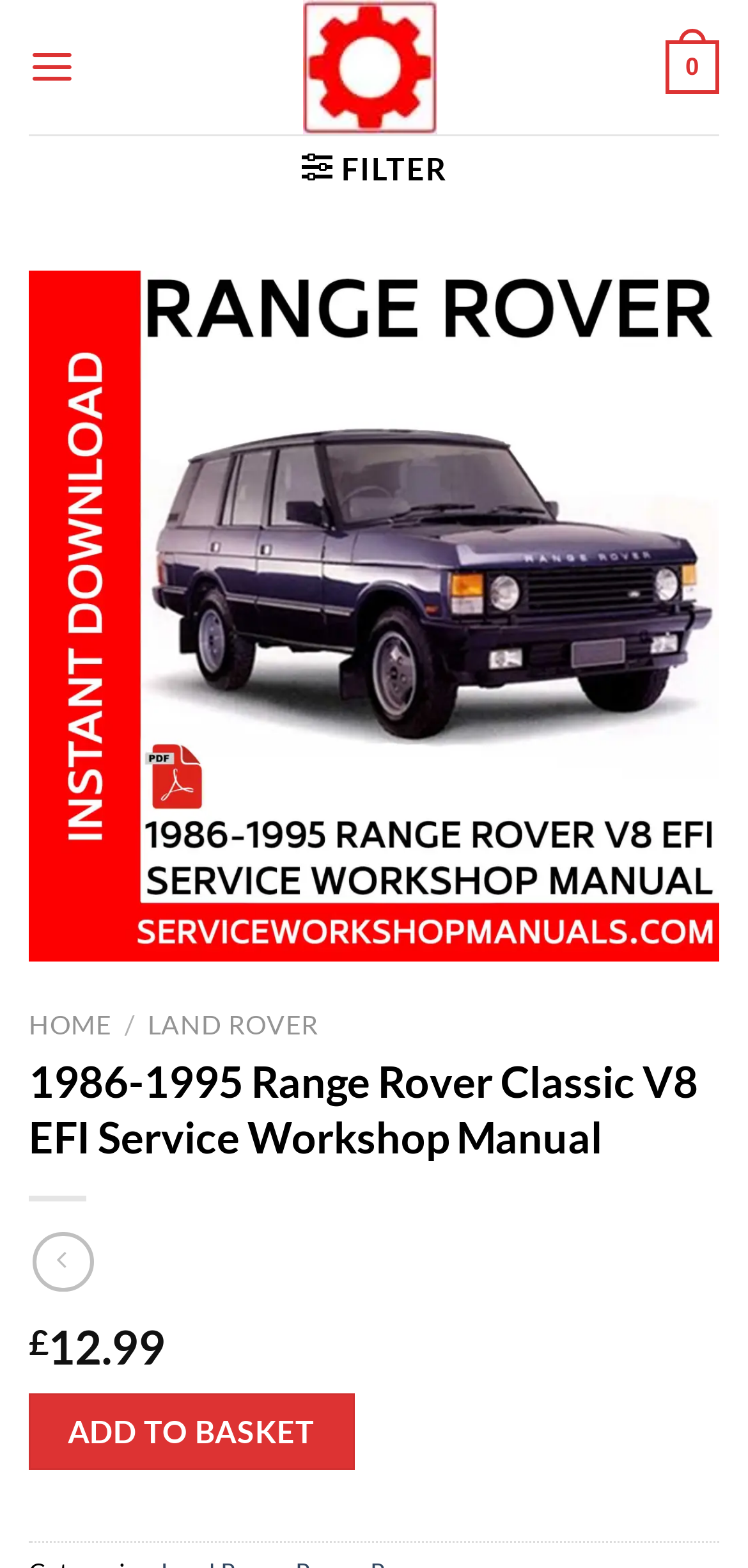Please identify the bounding box coordinates of the element that needs to be clicked to execute the following command: "Go to the 'HOME' page". Provide the bounding box using four float numbers between 0 and 1, formatted as [left, top, right, bottom].

[0.038, 0.643, 0.149, 0.663]